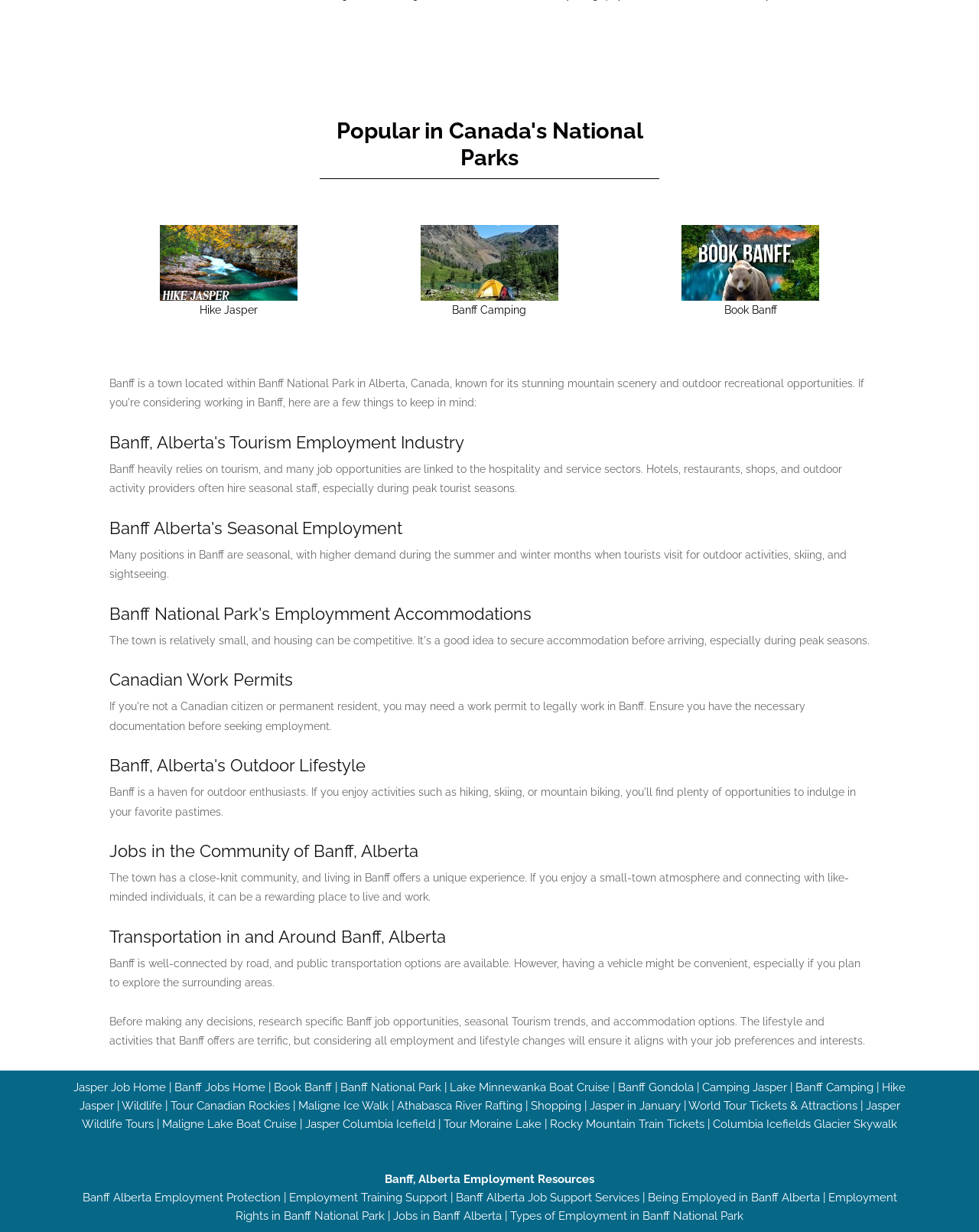Can you find the bounding box coordinates for the element to click on to achieve the instruction: "Read the Convention Relating to the Regime of the Straits"?

None